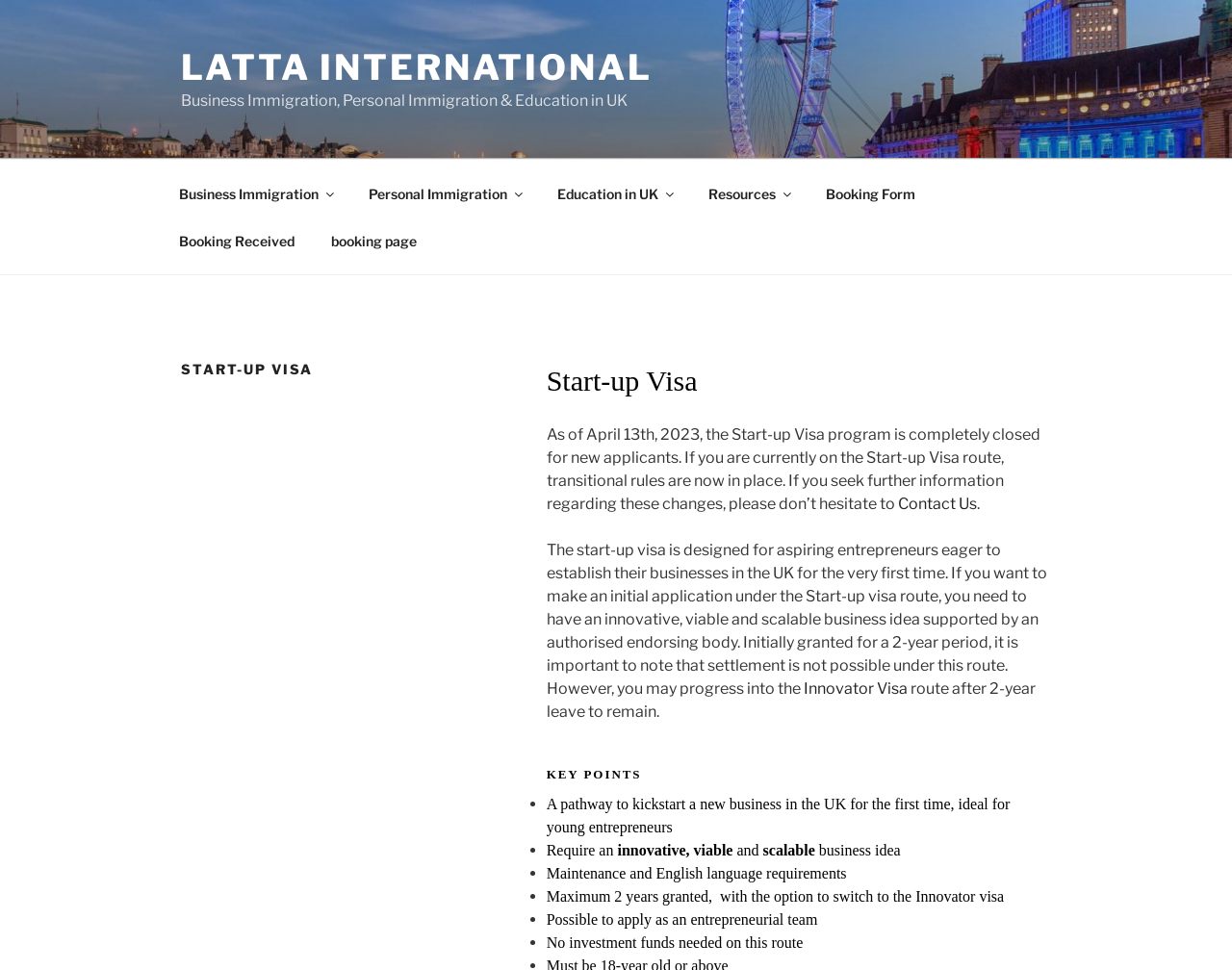Based on the image, provide a detailed and complete answer to the question: 
What is the purpose of the Start-up Visa?

Based on the webpage content, the Start-up Visa is designed for individuals with an innovative, viable, and scalable business idea who intend to set up a business in the UK for the first time. This is evident from the text 'The start-up visa is designed for aspiring entrepreneurs eager to establish their businesses in the UK for the very first time.'